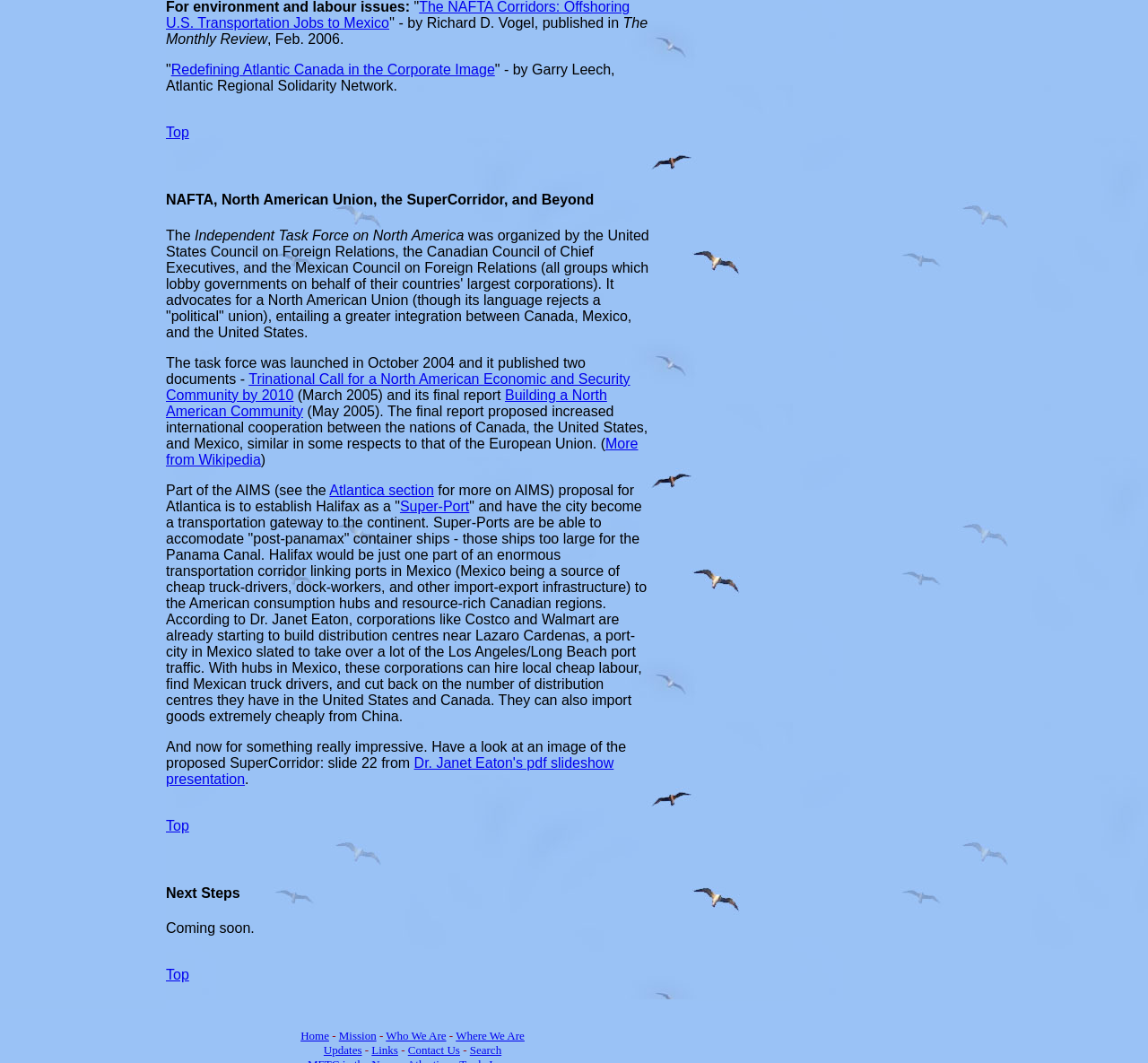Provide a short answer to the following question with just one word or phrase: What is the name of the organization that published the report 'Building a North American Community'?

The Independent Task Force on North America